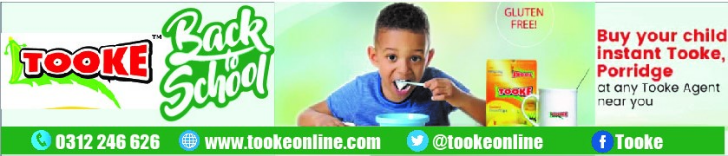What is a notable feature of Tooke's instant porridge?
Please respond to the question with a detailed and well-explained answer.

The advertisement highlights that the porridge is 'Gluten Free', which is a notable feature that may appeal to parents seeking nutritious breakfast options for their kids.